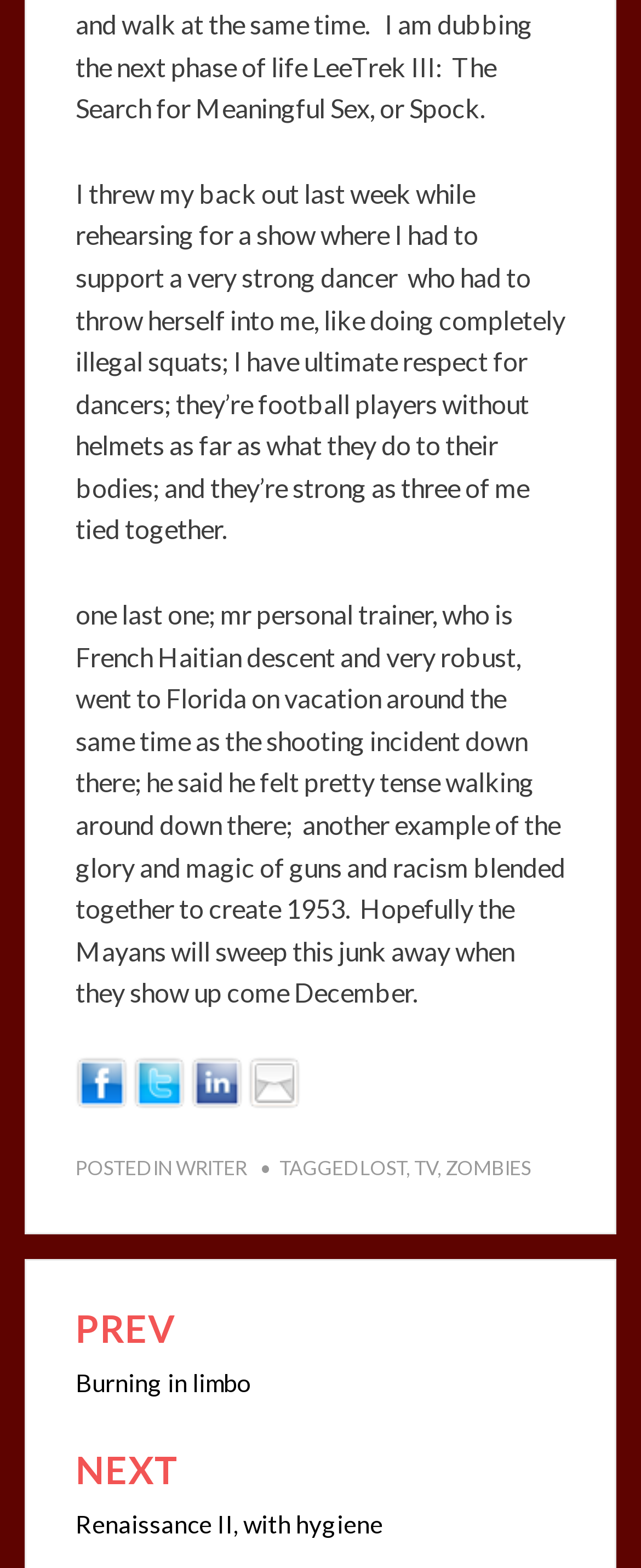Using the webpage screenshot, locate the HTML element that fits the following description and provide its bounding box: "title="Facebook"".

[0.118, 0.678, 0.2, 0.698]